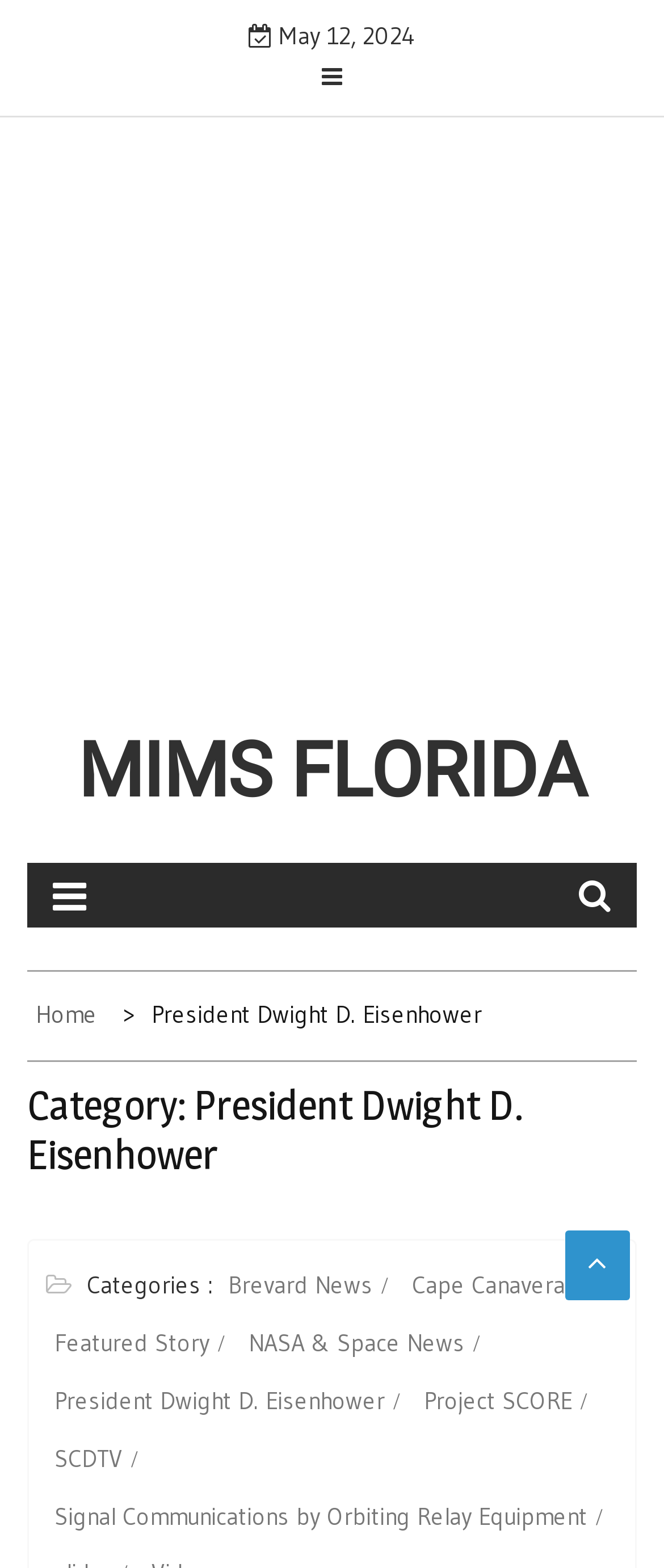Review the image closely and give a comprehensive answer to the question: How many categories are listed on the webpage?

The categories are listed under the 'Category: President Dwight D. Eisenhower' heading, and there are 7 categories listed, including 'Brevard News', 'Cape Canaveral', 'Featured Story', 'NASA & Space News', 'President Dwight D. Eisenhower', 'Project SCORE', and 'SCDTV'.